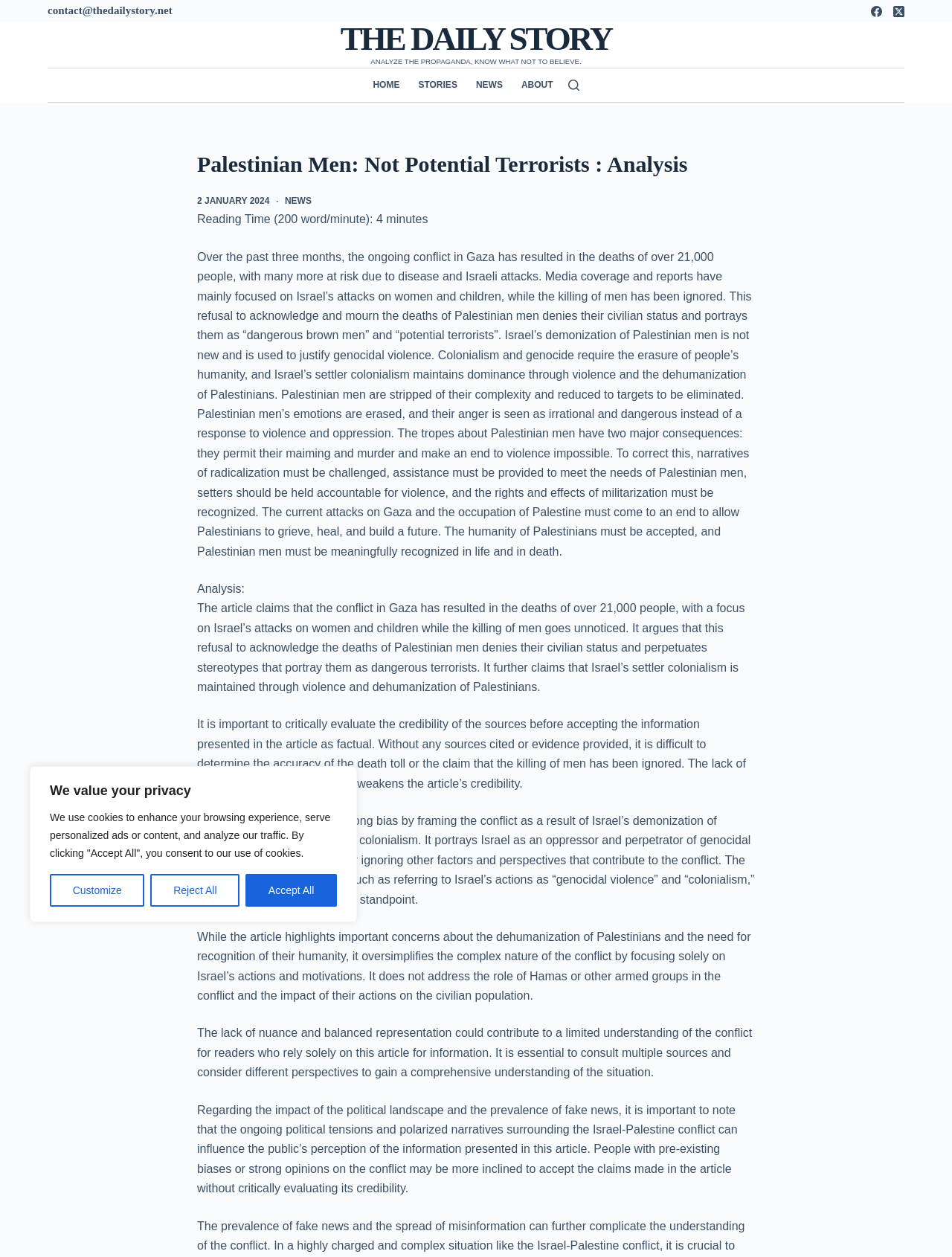Pinpoint the bounding box coordinates of the clickable area necessary to execute the following instruction: "Read the success story of John D.". The coordinates should be given as four float numbers between 0 and 1, namely [left, top, right, bottom].

None